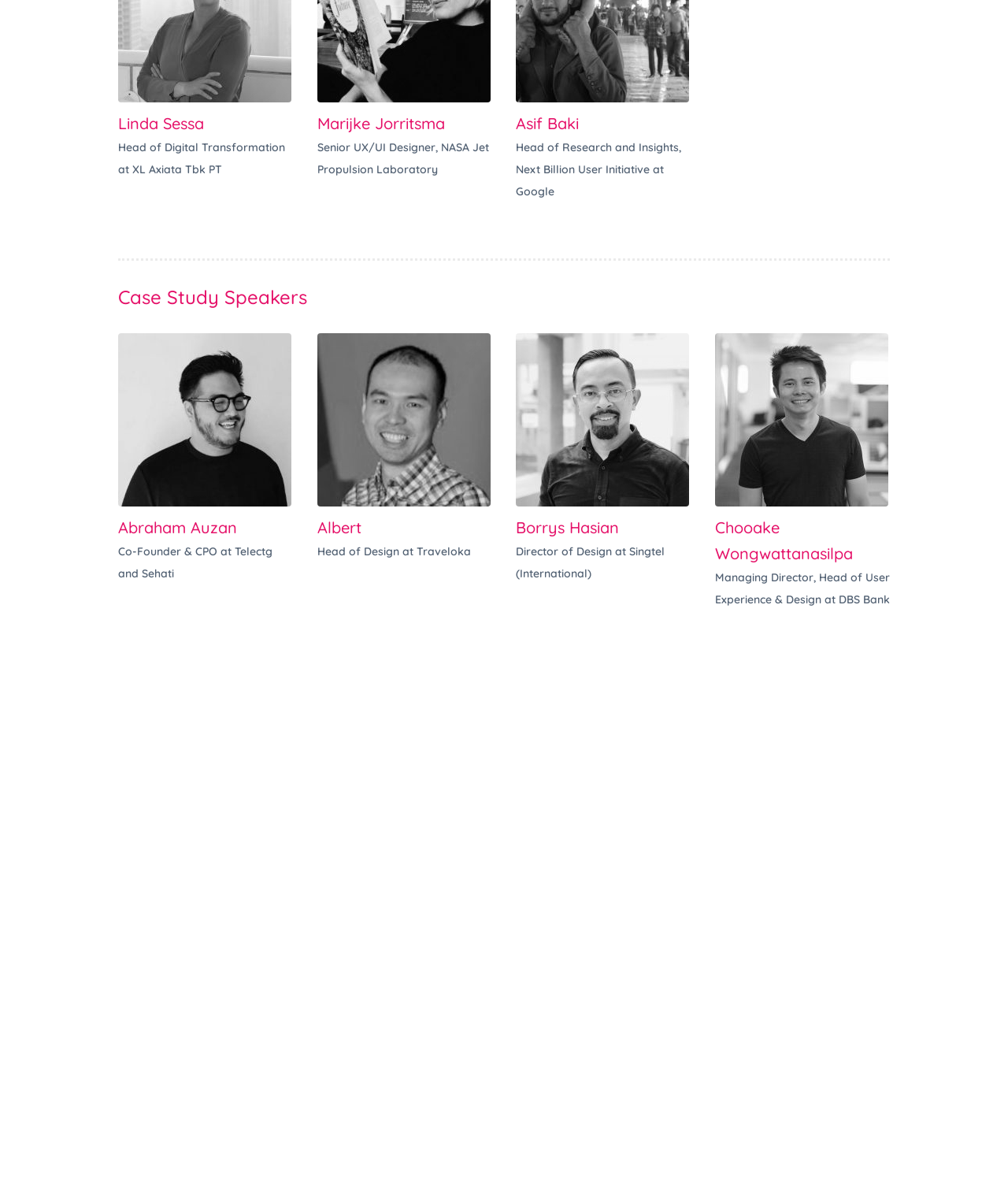Predict the bounding box coordinates for the UI element described as: "Chooake Wongwattanasilpa". The coordinates should be four float numbers between 0 and 1, presented as [left, top, right, bottom].

[0.709, 0.436, 0.883, 0.48]